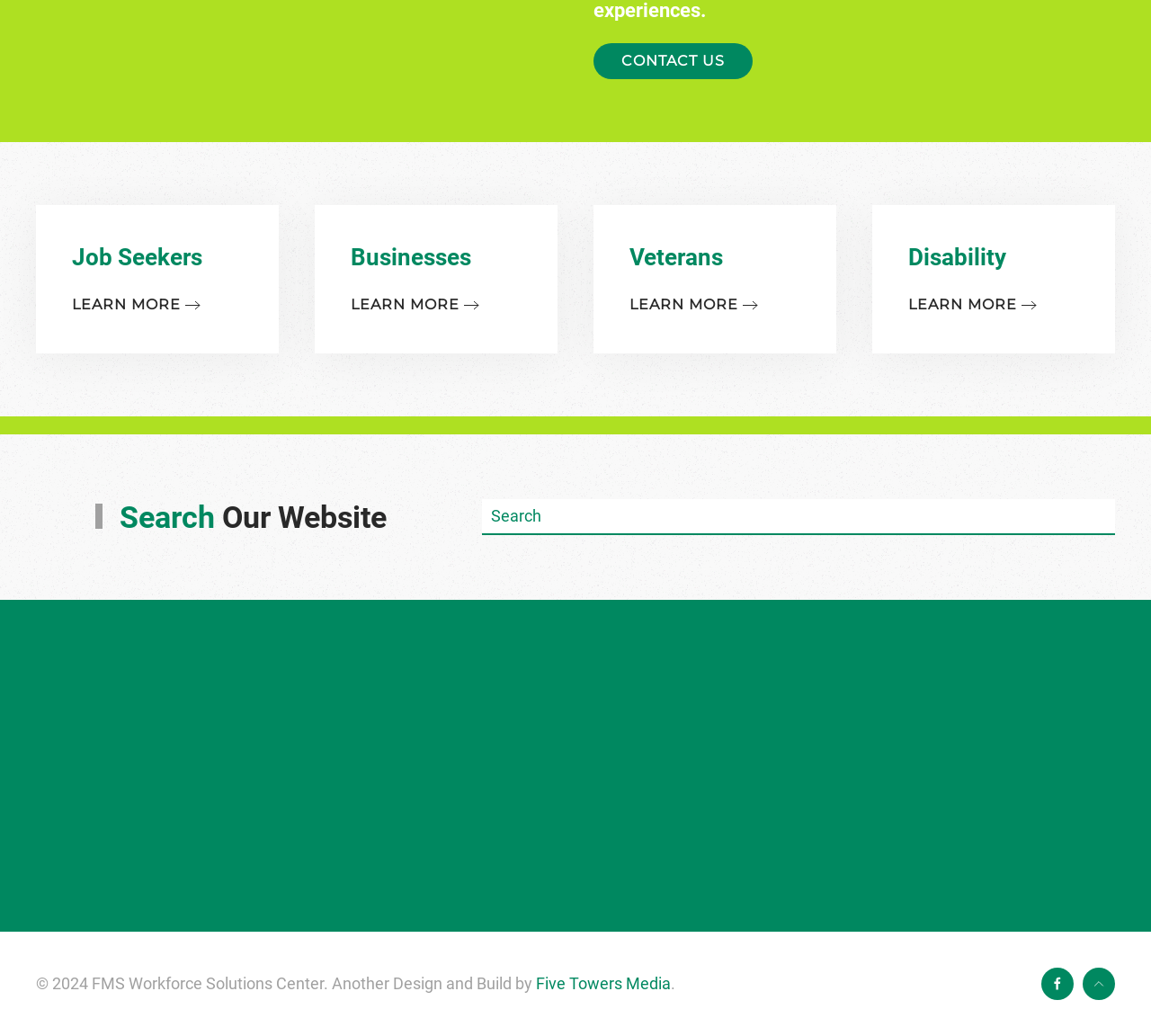What is the purpose of the search box?
Could you answer the question in a detailed manner, providing as much information as possible?

The search box is located in the top-right corner of the webpage, and it has a placeholder text that says 'Search Our Website'. This suggests that the purpose of the search box is to allow users to search for specific content within the website.